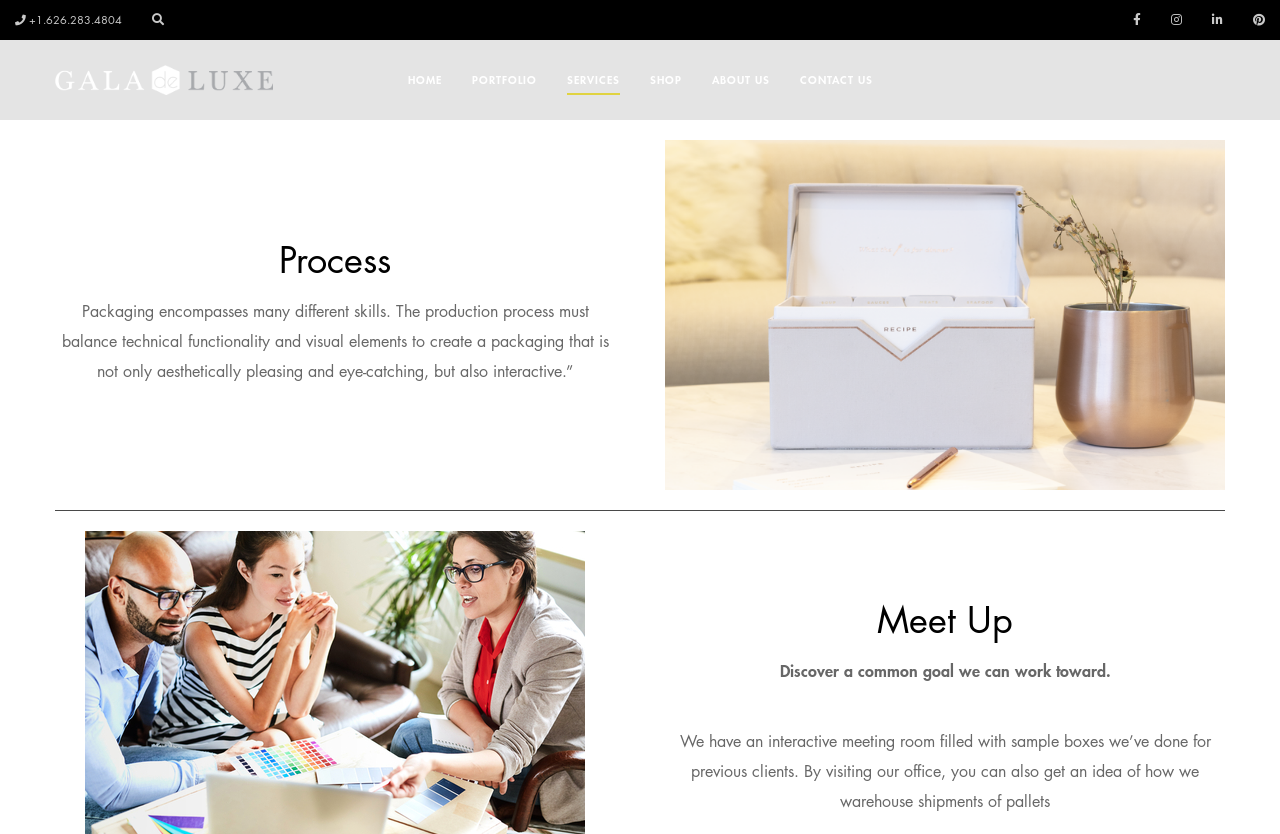Please provide a comprehensive response to the question below by analyzing the image: 
What is the purpose of packaging?

I found a static text element that describes the purpose of packaging. It says 'The production process must balance technical functionality and visual elements to create a packaging that is not only aesthetically pleasing and eye-catching, but also interactive.' From this, I can infer that the purpose of packaging is to balance technical functionality and visual elements.